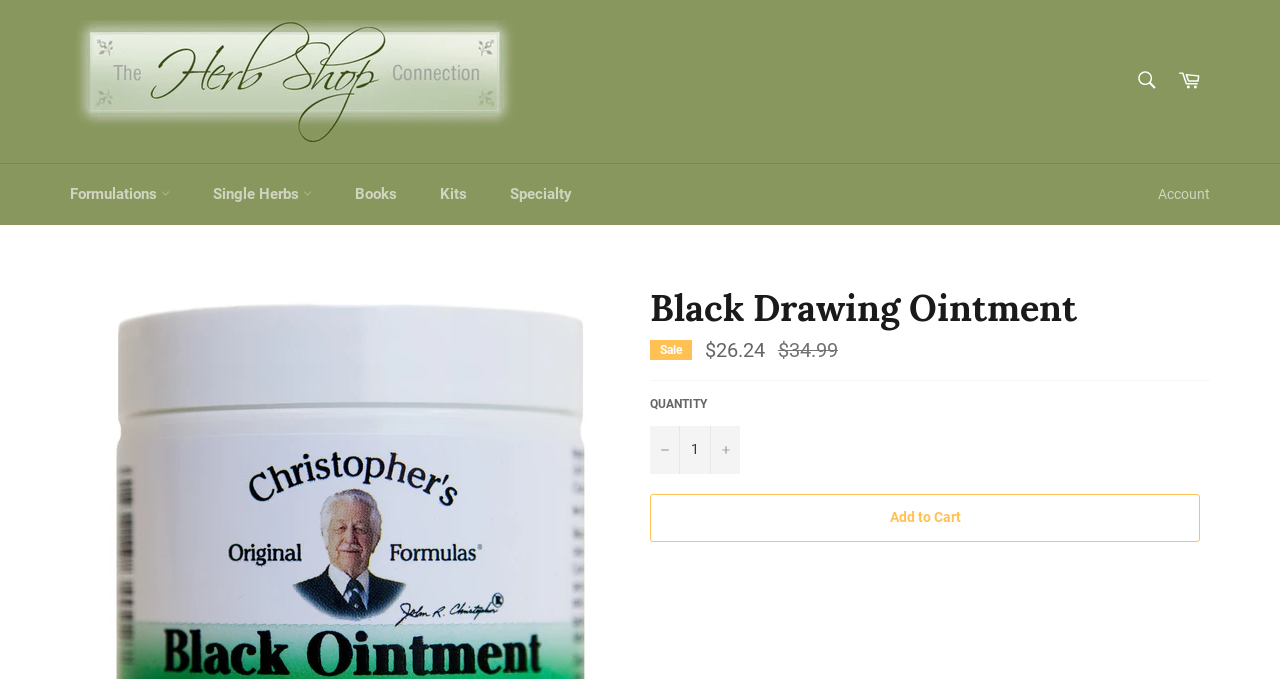Identify the bounding box coordinates of the section to be clicked to complete the task described by the following instruction: "Increase item quantity by one". The coordinates should be four float numbers between 0 and 1, formatted as [left, top, right, bottom].

[0.555, 0.627, 0.578, 0.698]